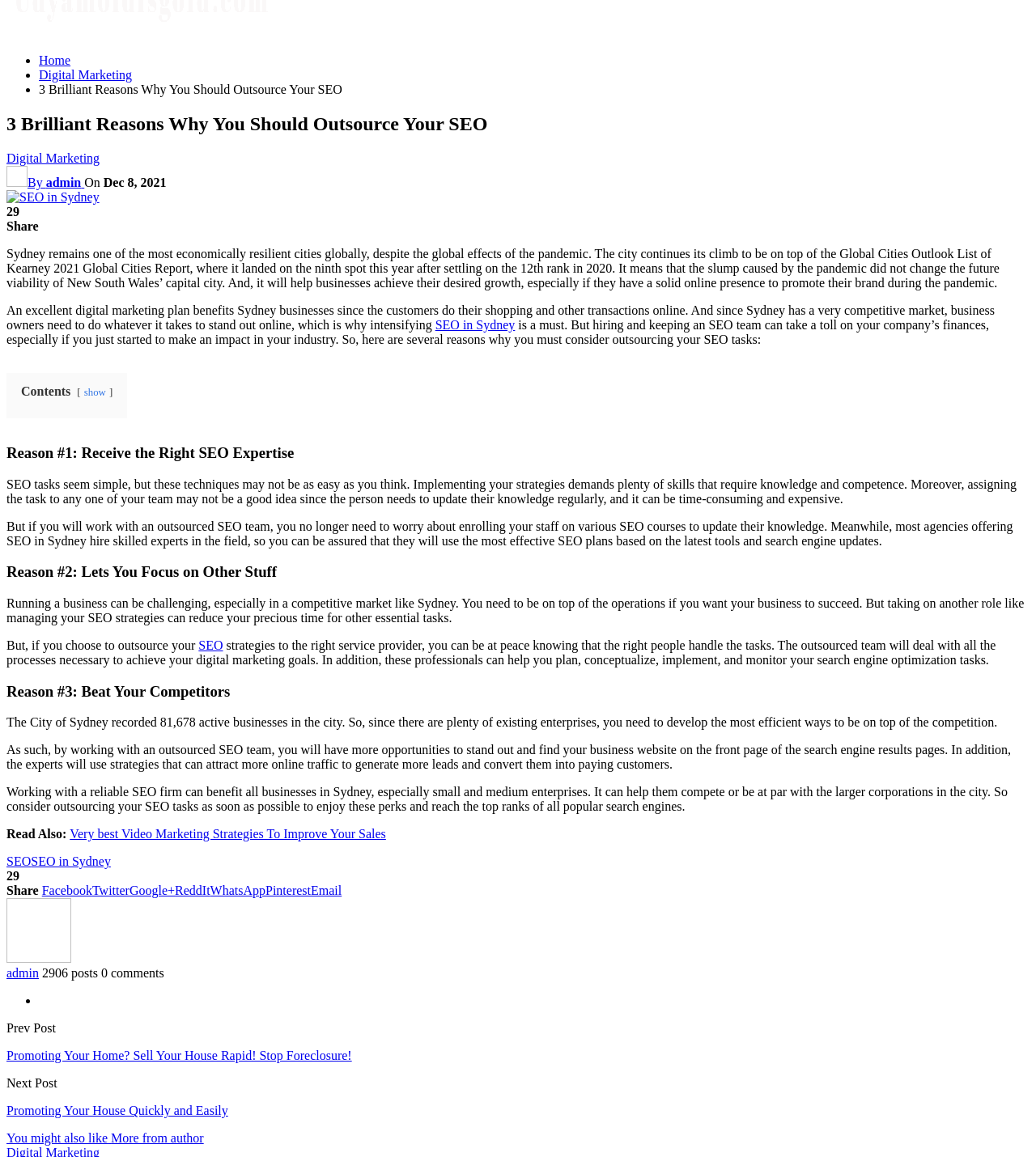Based on the image, please respond to the question with as much detail as possible:
How many active businesses are in the City of Sydney?

I found the number of active businesses in the City of Sydney by reading the article, which states that 'The City of Sydney recorded 81,678 active businesses in the city'.